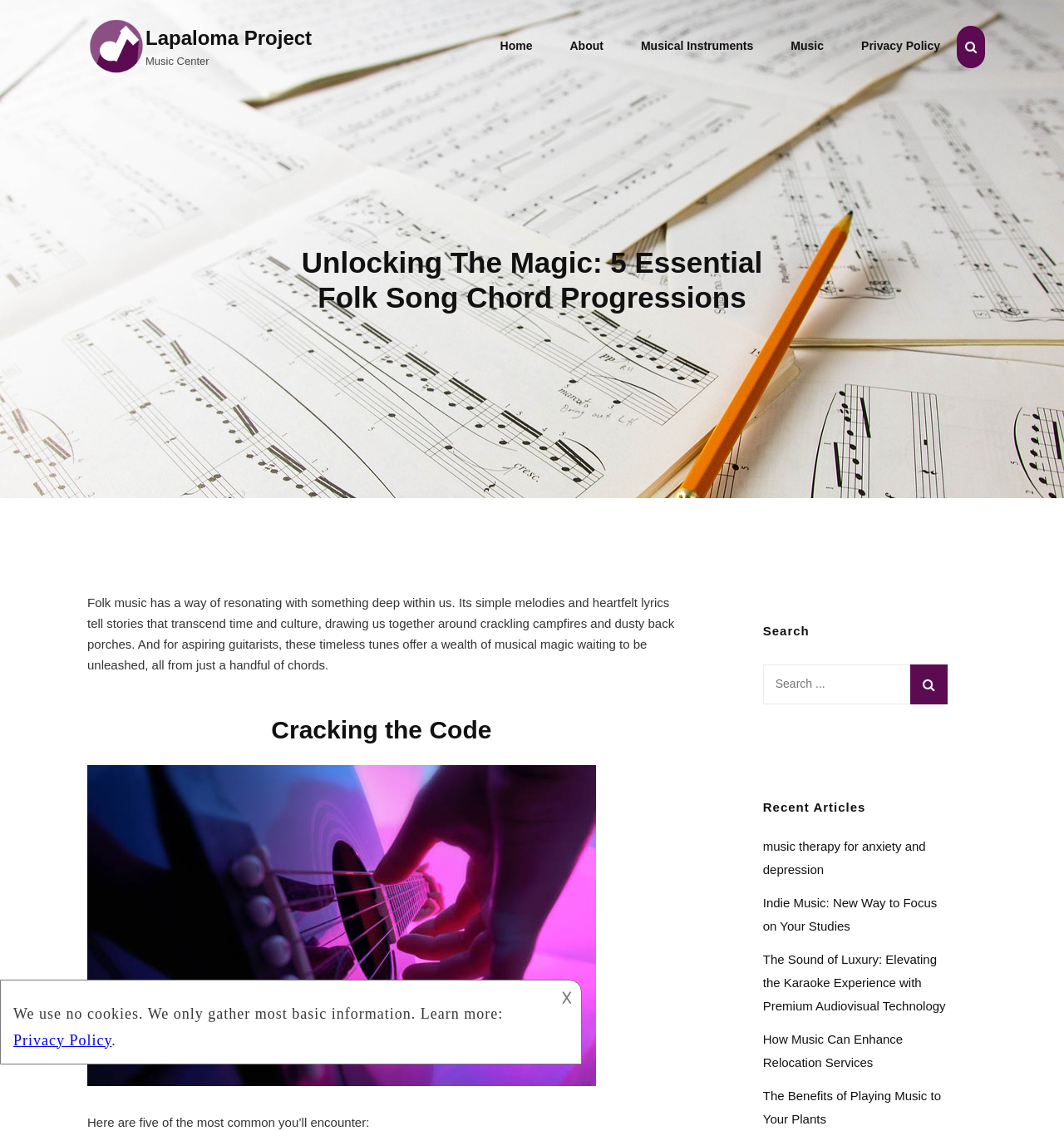Identify the bounding box coordinates of the element to click to follow this instruction: 'Go to the Home page'. Ensure the coordinates are four float values between 0 and 1, provided as [left, top, right, bottom].

[0.454, 0.023, 0.516, 0.059]